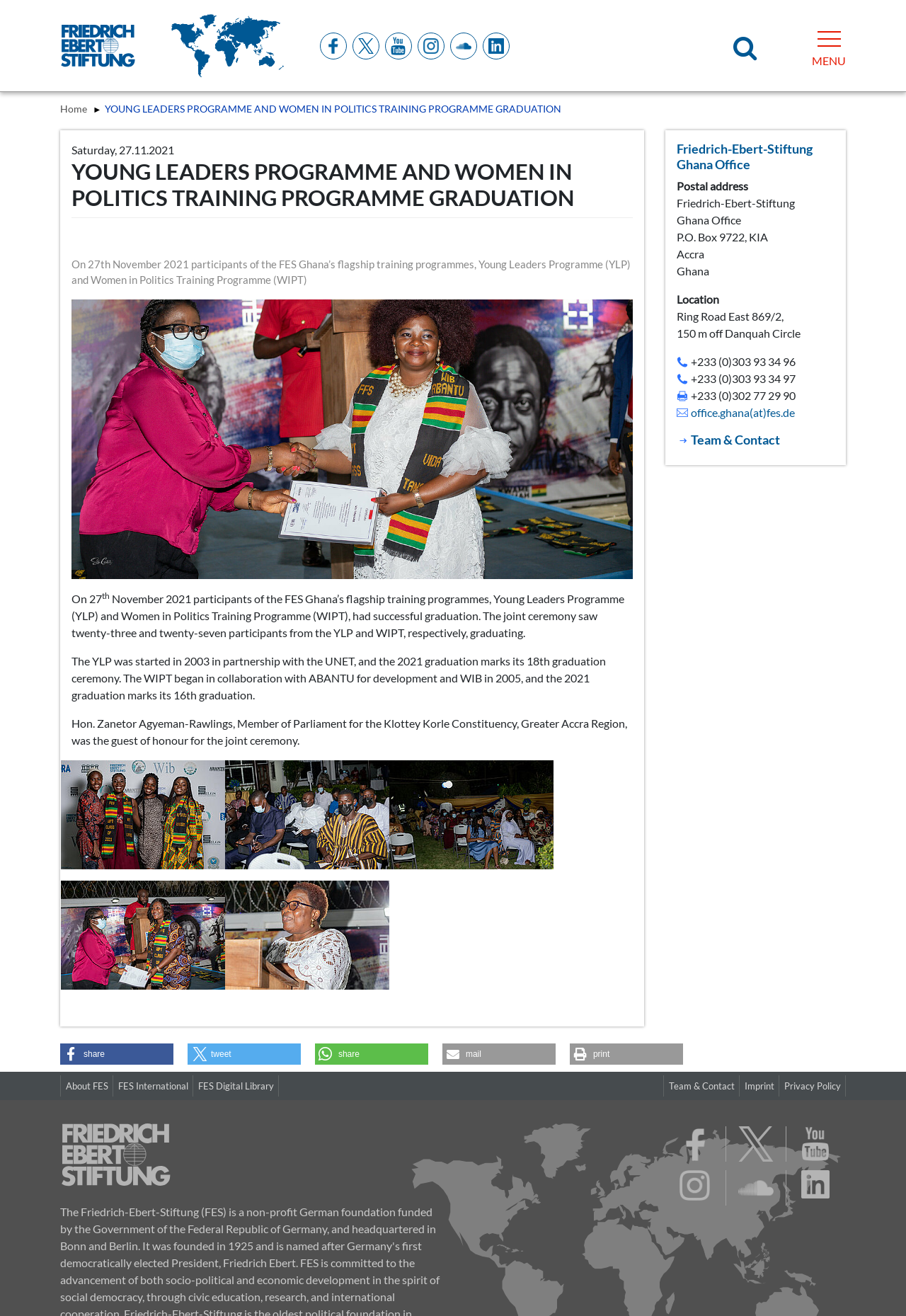Please identify the bounding box coordinates of the element I should click to complete this instruction: 'Search for something'. The coordinates should be given as four float numbers between 0 and 1, like this: [left, top, right, bottom].

[0.779, 0.0, 0.866, 0.069]